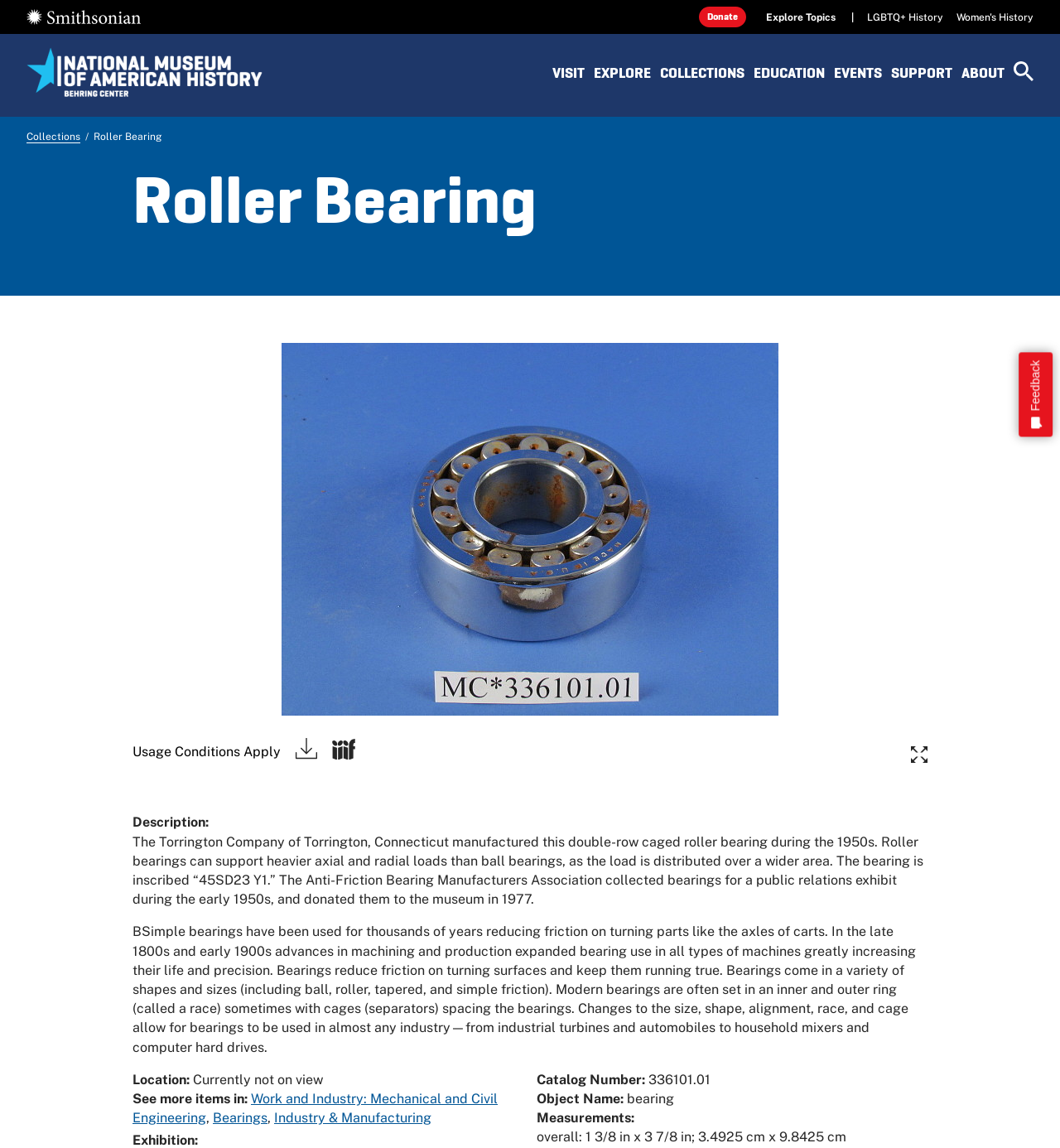Determine the bounding box for the HTML element described here: "Skip to main content". The coordinates should be given as [left, top, right, bottom] with each number being a float between 0 and 1.

[0.486, 0.0, 0.514, 0.025]